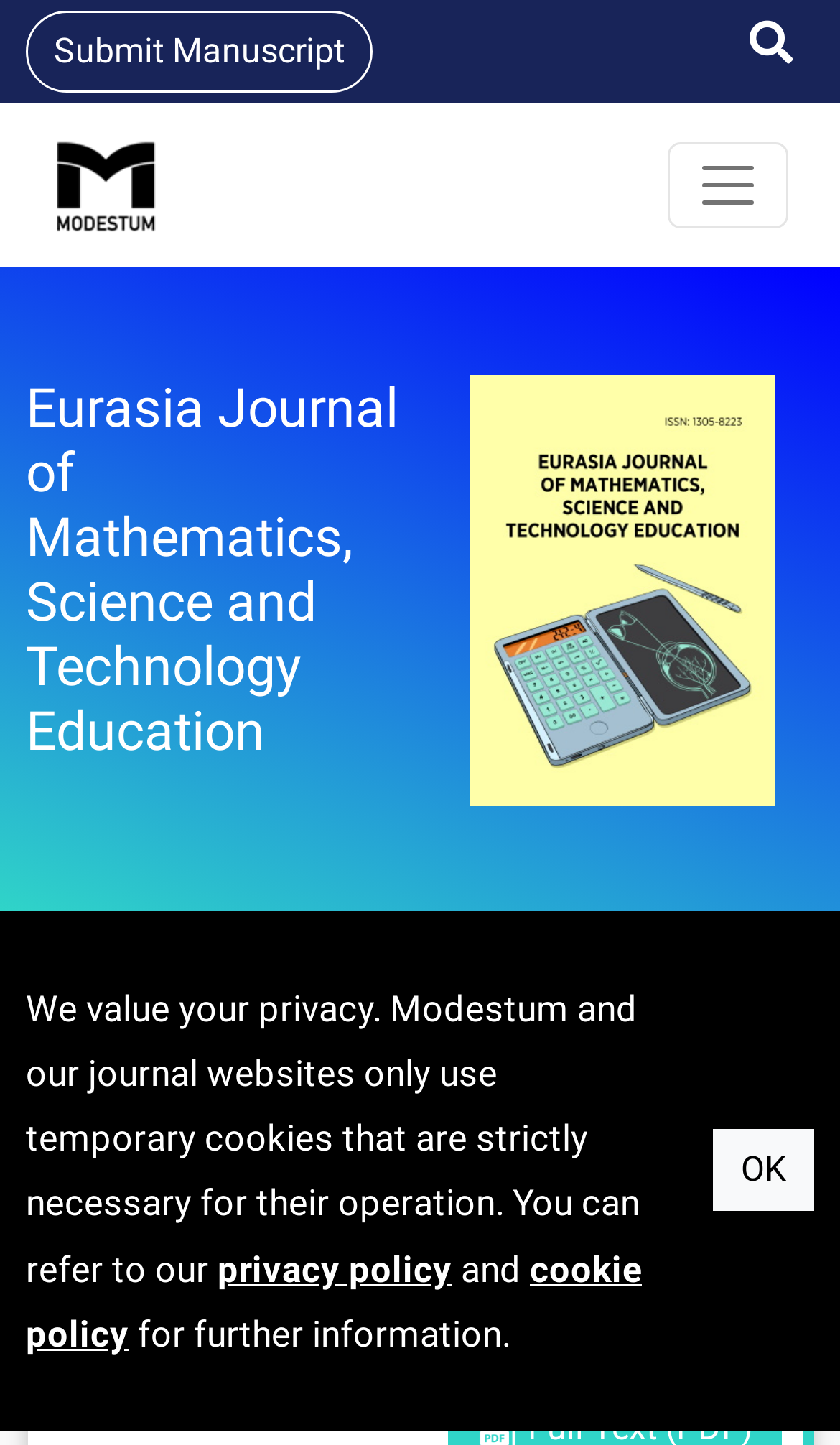Using the image as a reference, answer the following question in as much detail as possible:
What is the name of the journal?

I found the answer by looking at the heading element with the text 'Eurasia Journal of Mathematics, Science and Technology Education' which is located at the top of the webpage.